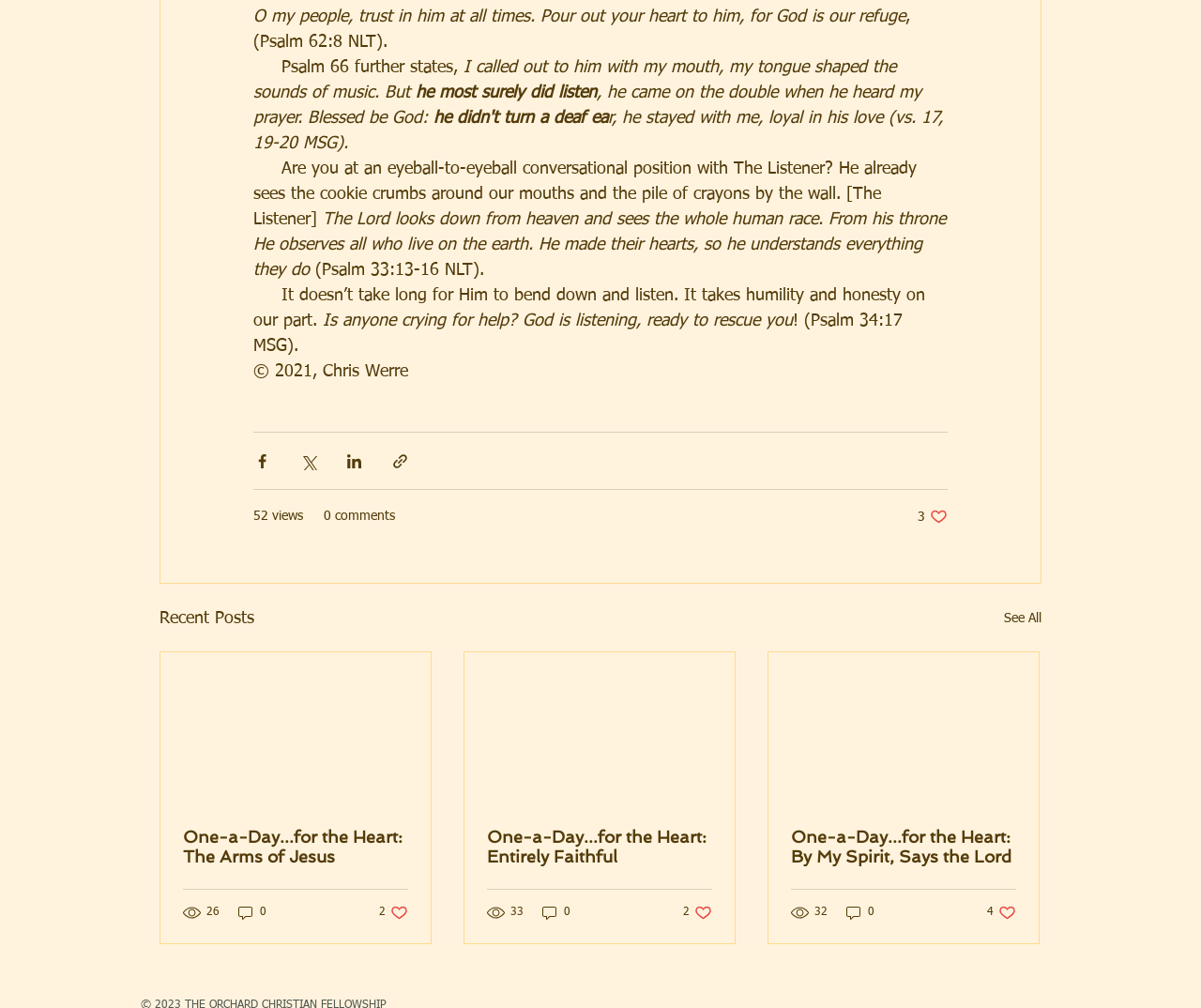Provide your answer in a single word or phrase: 
What is the first Bible verse mentioned on the webpage?

Psalm 62:8 NLT